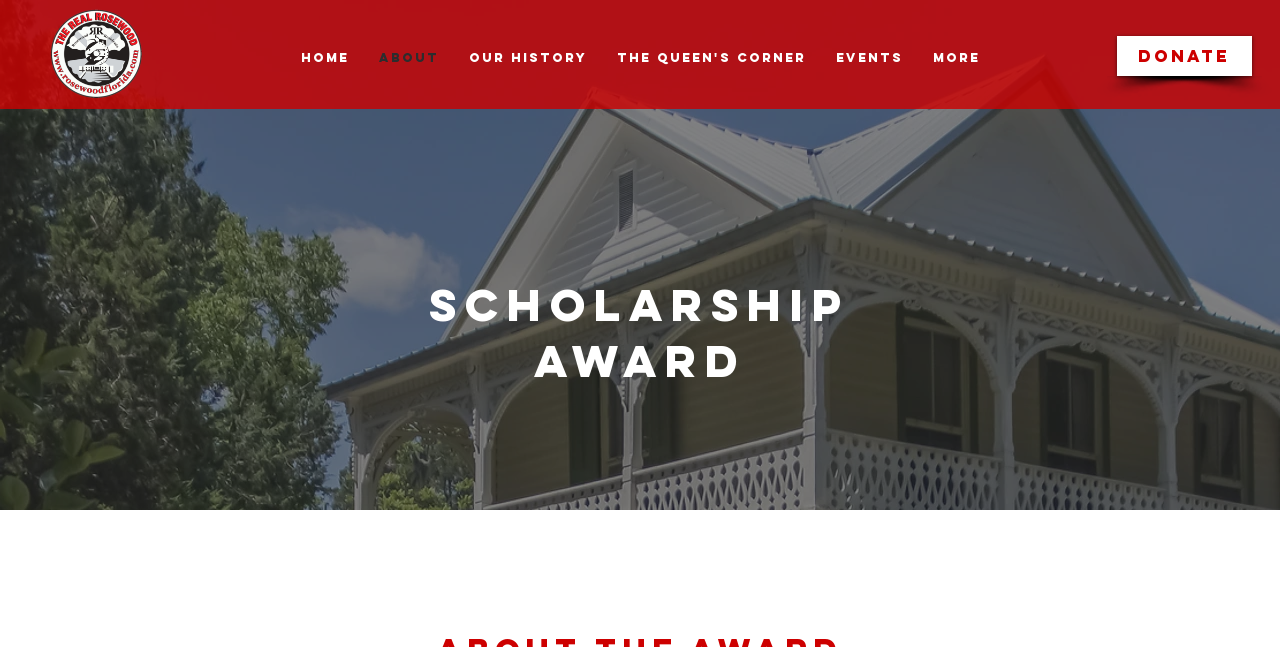How many navigation links are there?
Please respond to the question with a detailed and informative answer.

I counted the number of links under the 'Site' navigation menu, which includes 'Home', 'About', 'Our History', 'The Queen's Corner', 'Events', and 'More'.